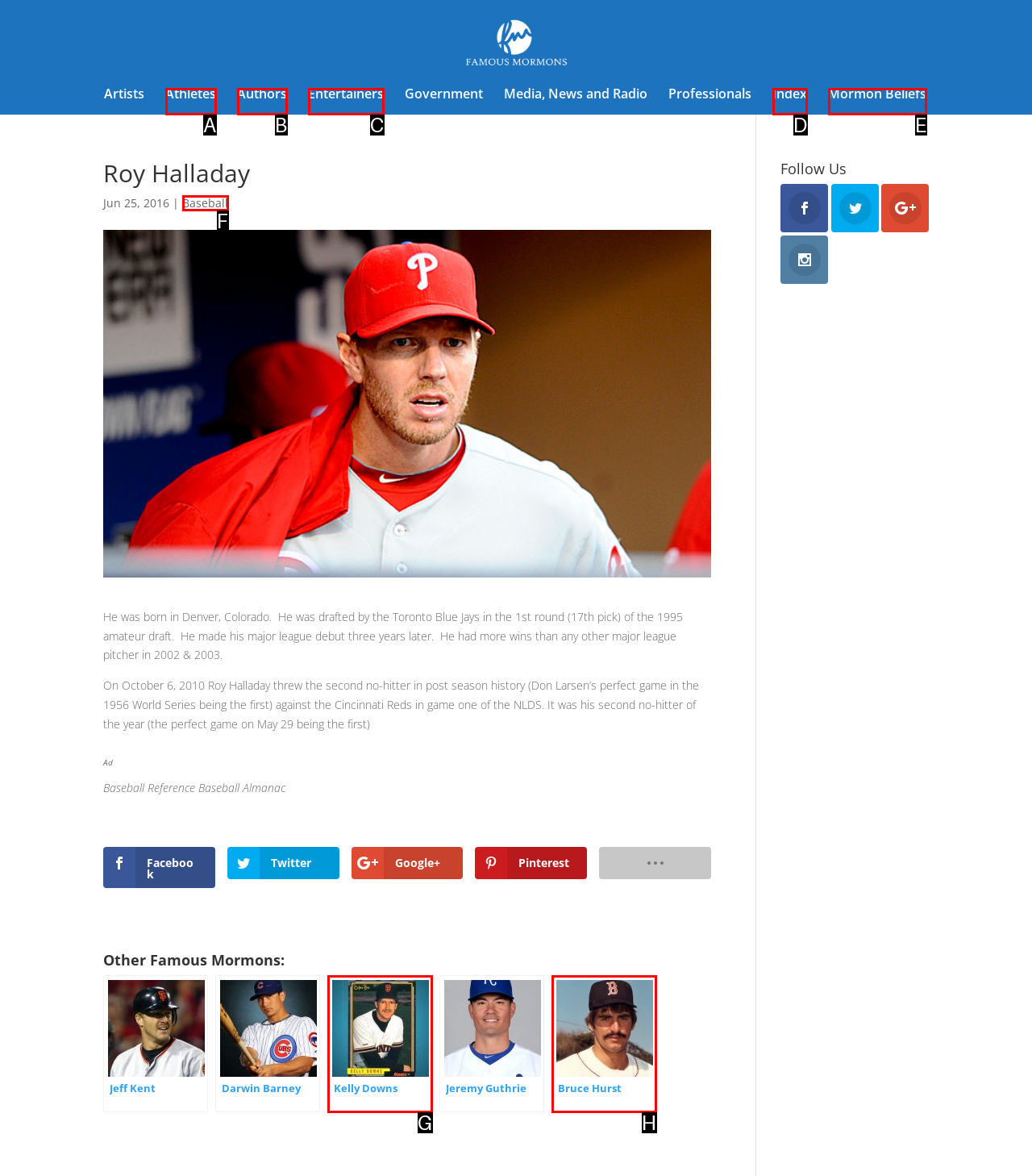Given the element description: Index
Pick the letter of the correct option from the list.

D